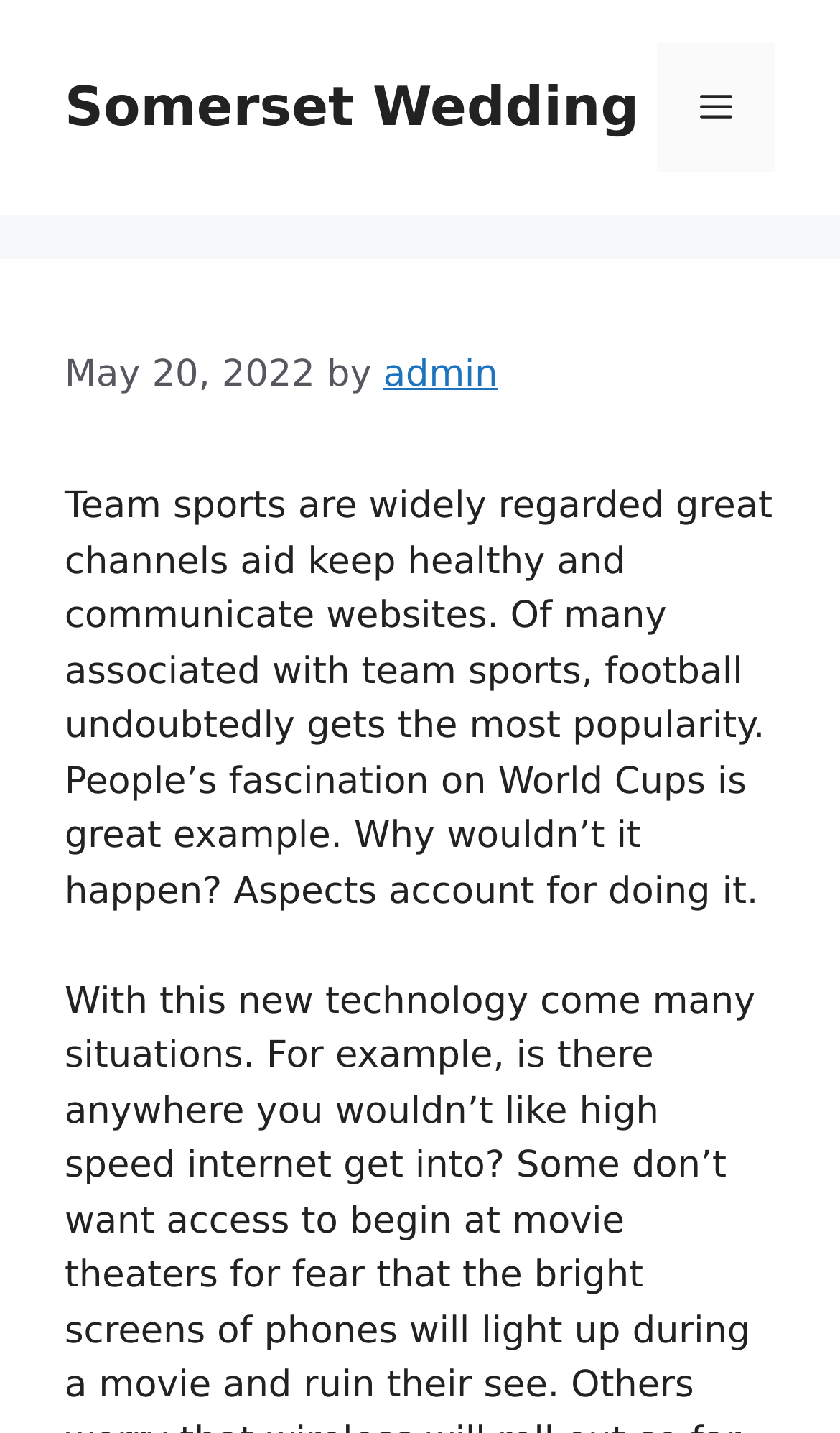By analyzing the image, answer the following question with a detailed response: What is the main topic of the article?

I found that the main topic of the article is football by reading the first sentence of the article, which mentions that 'football undoubtedly gets the most popularity' among team sports.